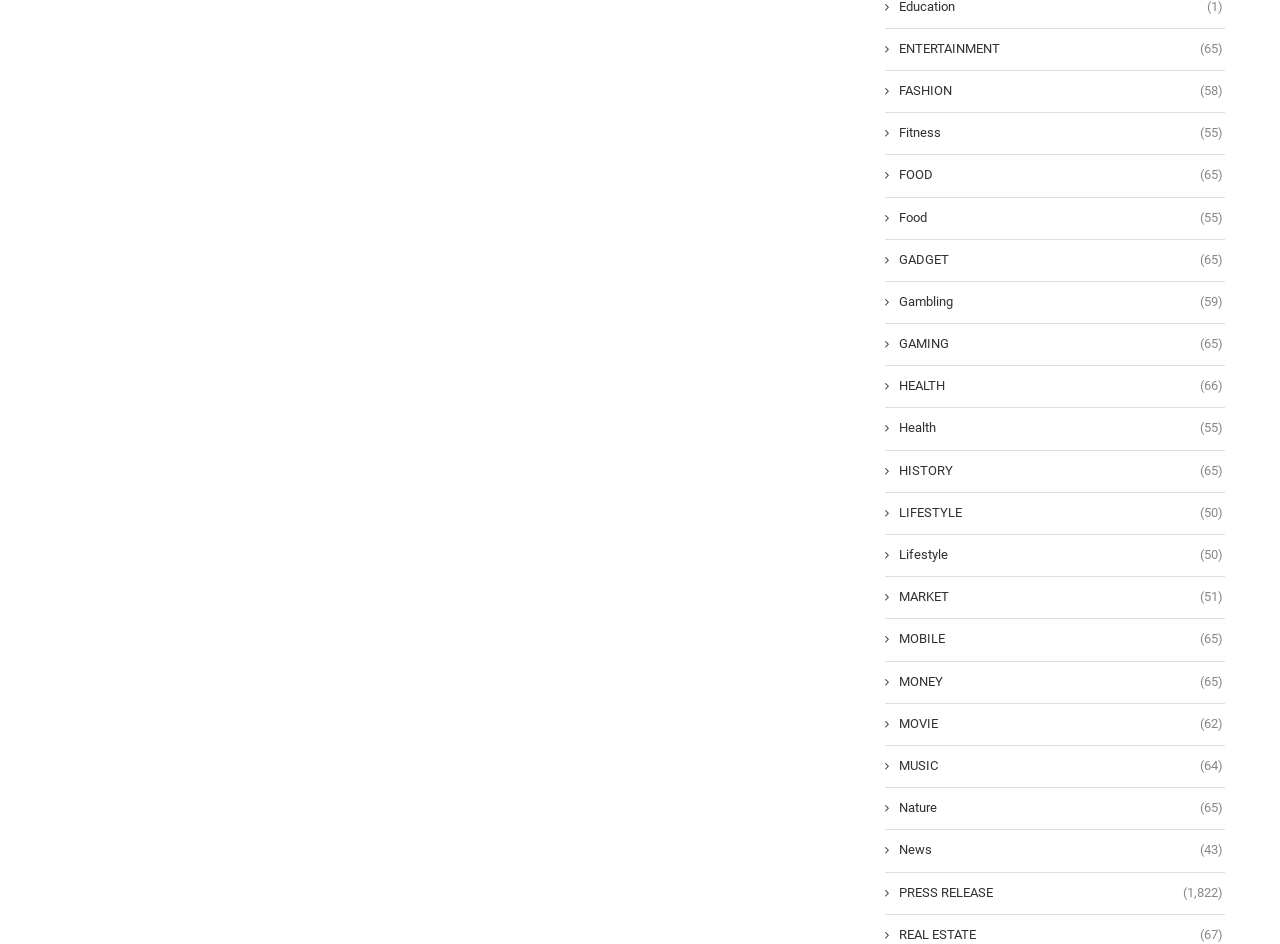What is the category above GAMING?
Please respond to the question with a detailed and well-explained answer.

By analyzing the vertical positions of the elements based on their y1, y2 coordinates, I found that the element ' GADGET (65)' is above the element ' GAMING (65)', indicating that GADGET is the category above GAMING.